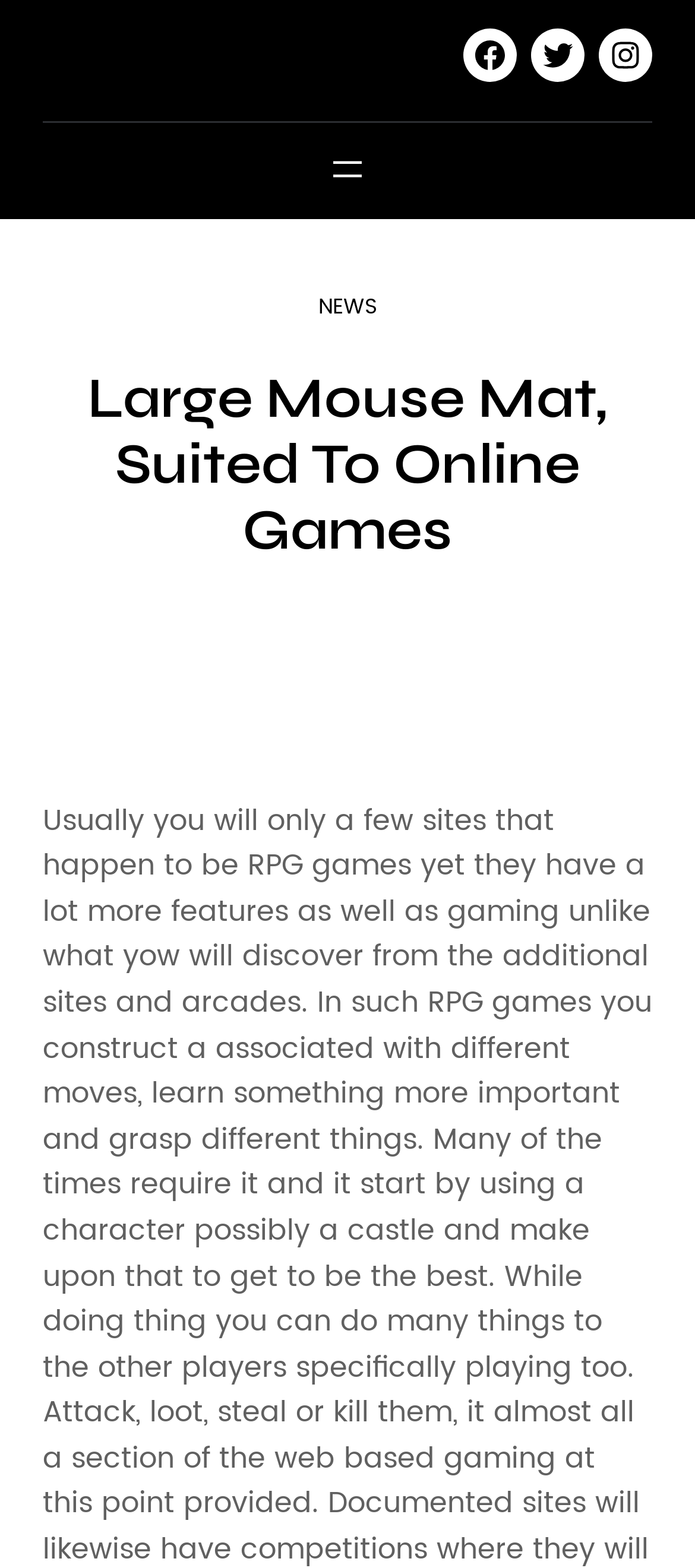What is the purpose of the button?
Answer the question in a detailed and comprehensive manner.

I examined the button element and saw that it has a popup dialog, which suggests that it is used to open a menu, likely a navigation menu or a dropdown list.